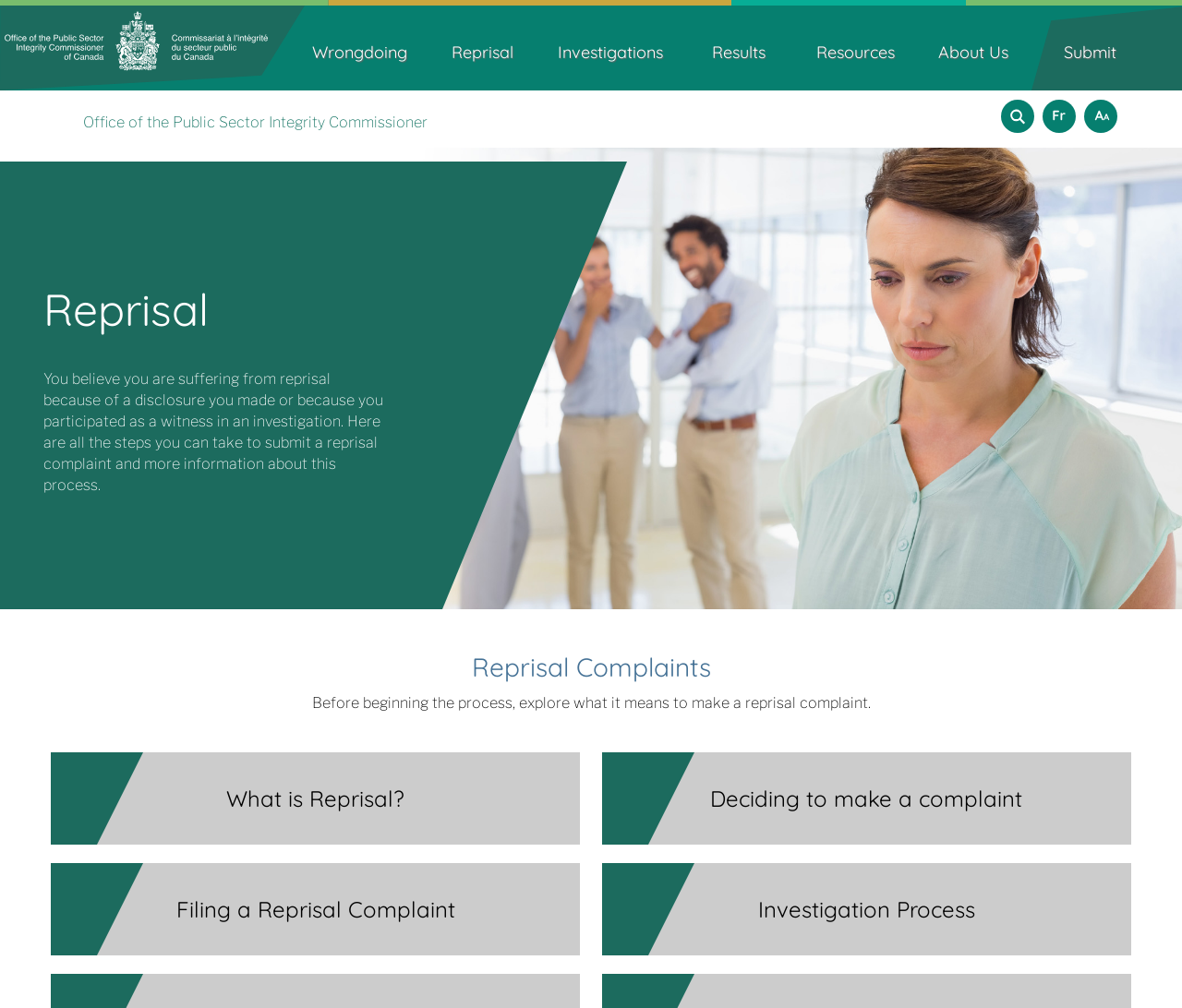Describe all the key features and sections of the webpage thoroughly.

The webpage is about Reprisal Complaints and the process of submitting a complaint. At the top, there are three links: "Skip to main content", "Skip to 'About this site'", and "Switch to basic HTML version". Below these links, there is a logo of the Office of the Public Sector Integrity Commissioner, which is an image. 

To the right of the logo, there is a navigation menu with seven menu items: "Wrongdoing", "Reprisal", "Investigations", "Results", "Resources", "About Us", and "Submit". 

Below the navigation menu, there is a "You are here" section, which indicates the current location within the website. 

On the right side of the page, there is a search form with a button to open the search. Below the search form, there are links for language selection and text resizing. 

The main content of the page is divided into sections. The first section has a heading "Reprisal" and a brief description of what it means to make a reprisal complaint. There is also an image related to reprisal. 

The next section has a heading "Reprisal Complaints" and provides more information about the process of submitting a complaint. There are three subheadings: "What is Reprisal?", "Deciding to make a complaint", and "Filing a Reprisal Complaint", each with a link to more information. 

Finally, there is a section about the "Investigation Process" with a link to more information.